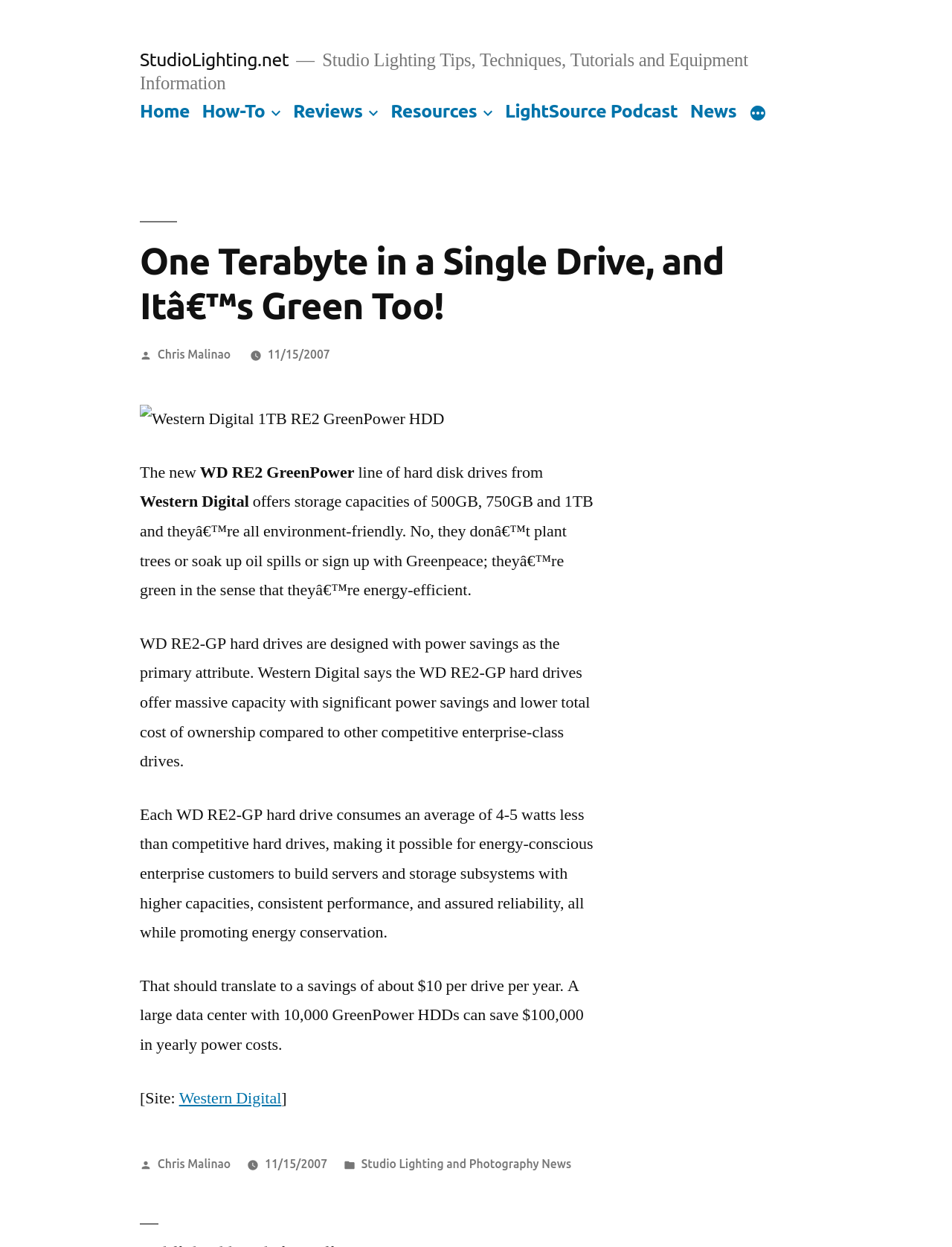Provide a one-word or one-phrase answer to the question:
What is the estimated yearly power cost savings for a large data center with 10,000 GreenPower HDDs?

$100,000